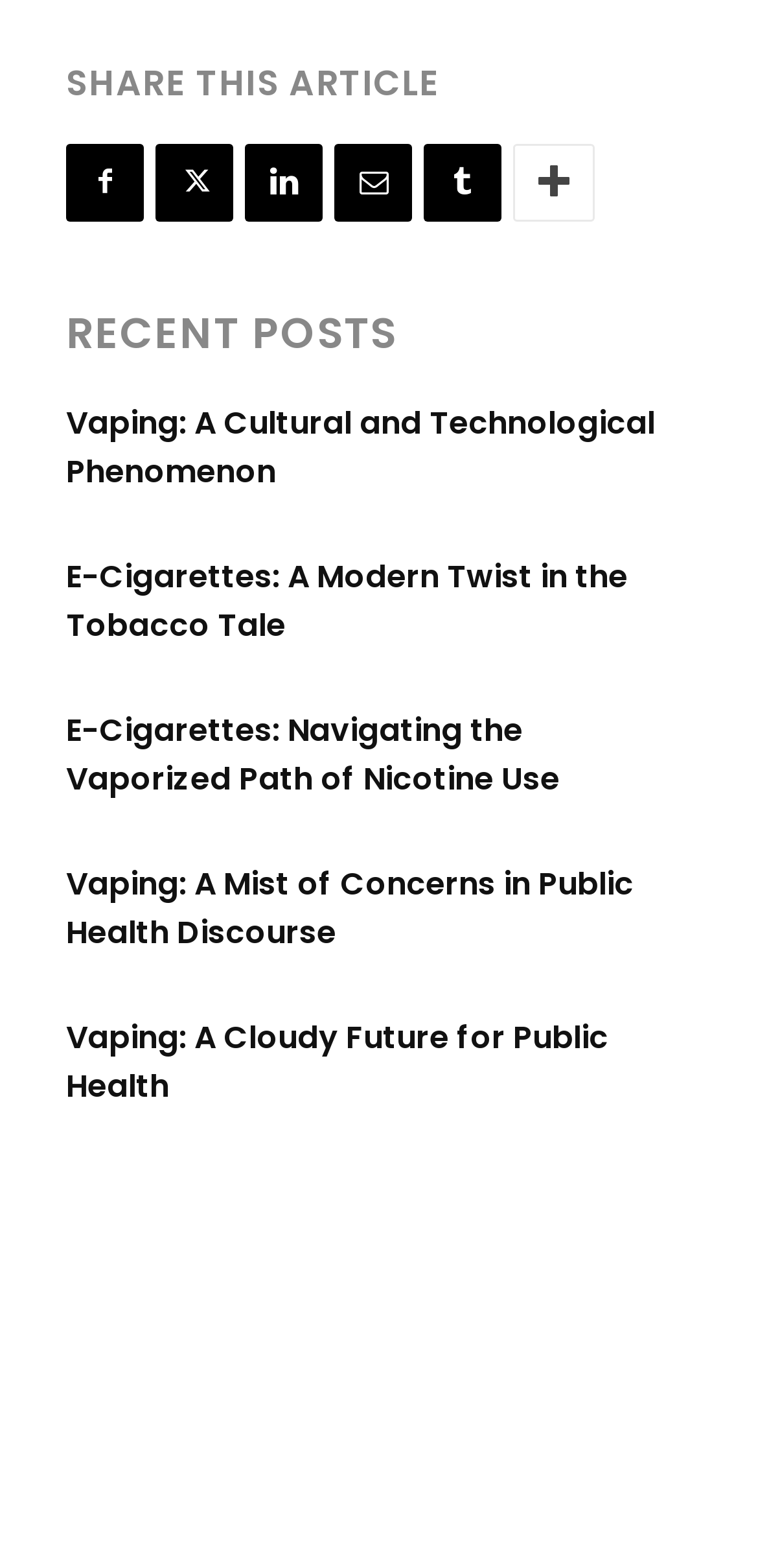From the image, can you give a detailed response to the question below:
How many recent posts are listed?

The recent posts section lists five articles, each with a heading and a link to the full article. This suggests that the website is regularly updated with new content on the topic of vaping and e-cigarettes.